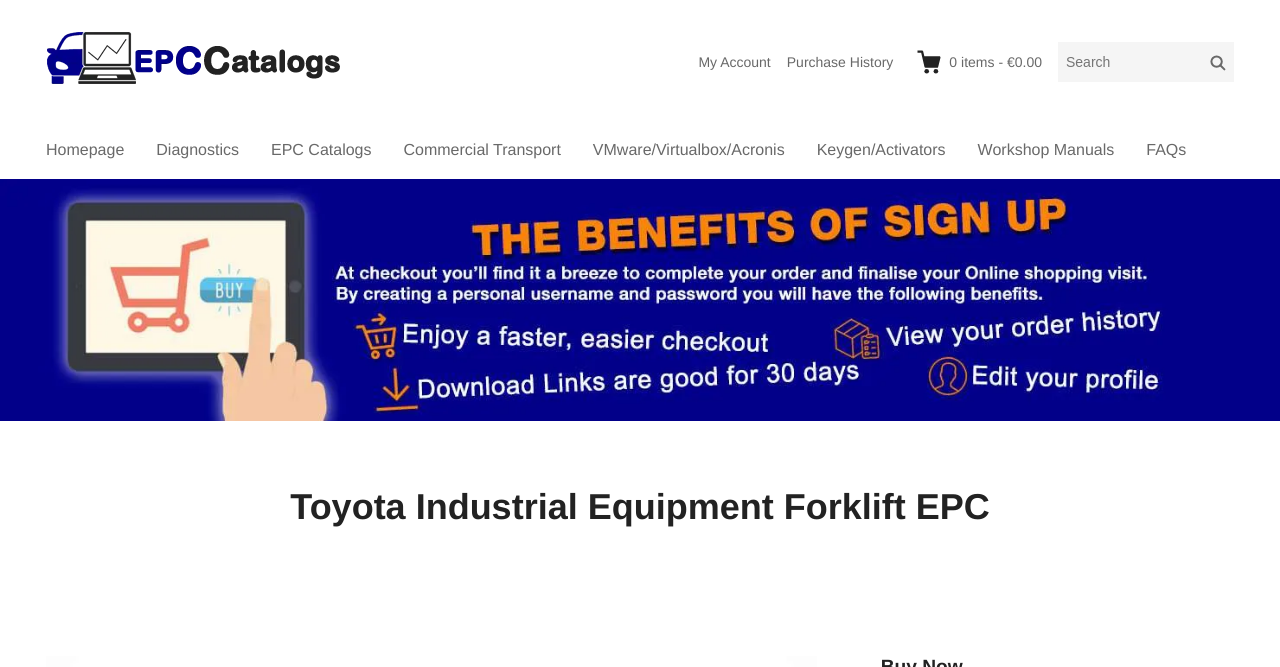Identify and extract the heading text of the webpage.

Toyota Industrial Equipment Forklift EPC